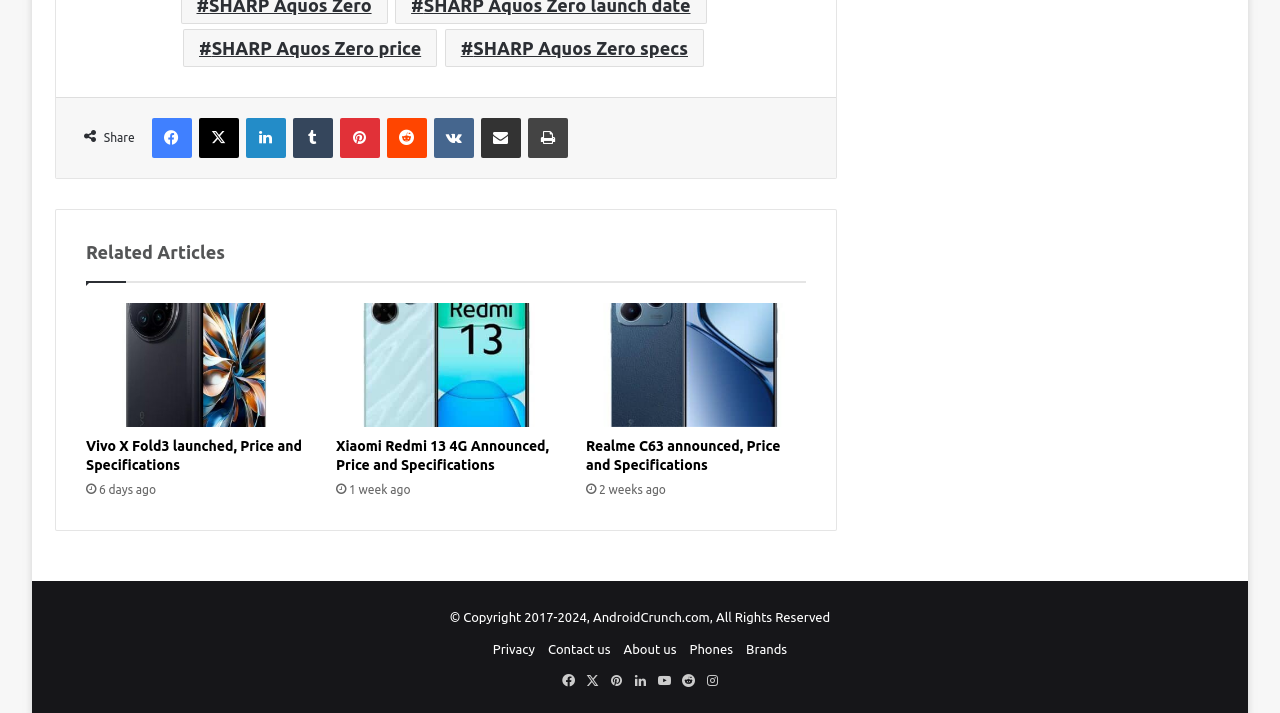Locate the bounding box coordinates of the area to click to fulfill this instruction: "Share on Facebook". The bounding box should be presented as four float numbers between 0 and 1, in the order [left, top, right, bottom].

[0.118, 0.166, 0.15, 0.222]